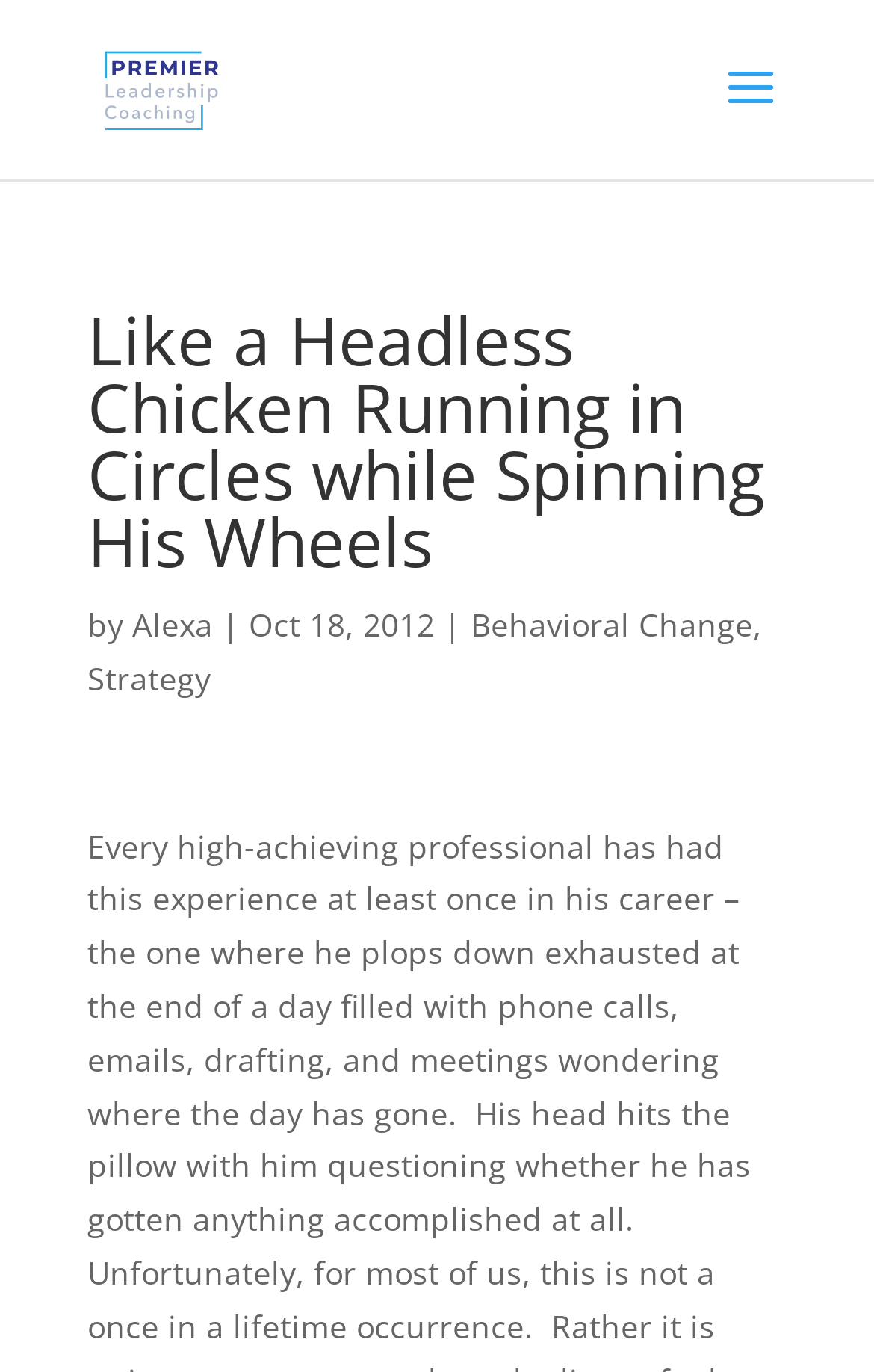Determine the title of the webpage and give its text content.

Like a Headless Chicken Running in Circles while Spinning His Wheels